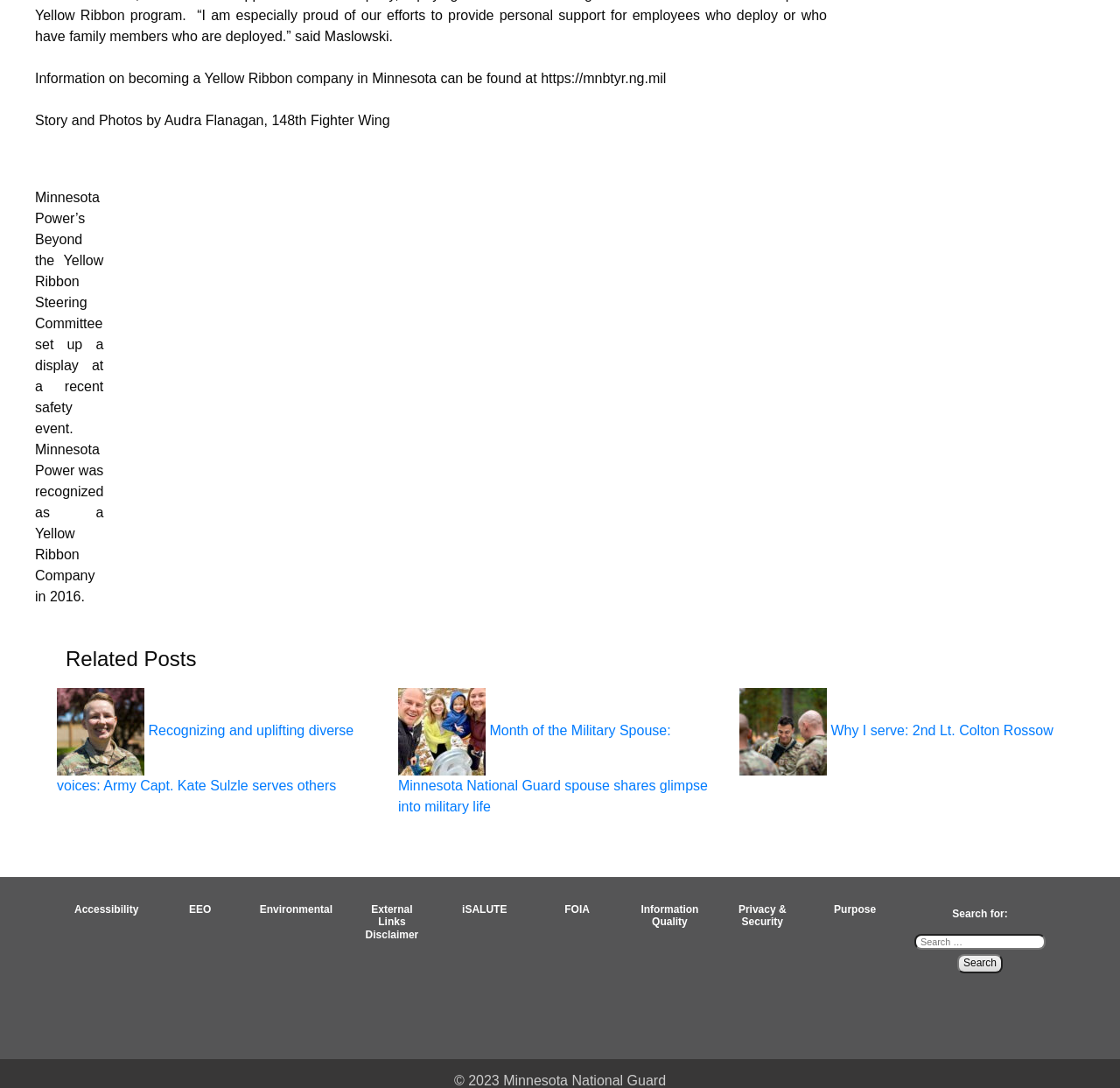Given the description of the UI element: "Information Quality", predict the bounding box coordinates in the form of [left, top, right, bottom], with each value being a float between 0 and 1.

[0.568, 0.83, 0.628, 0.853]